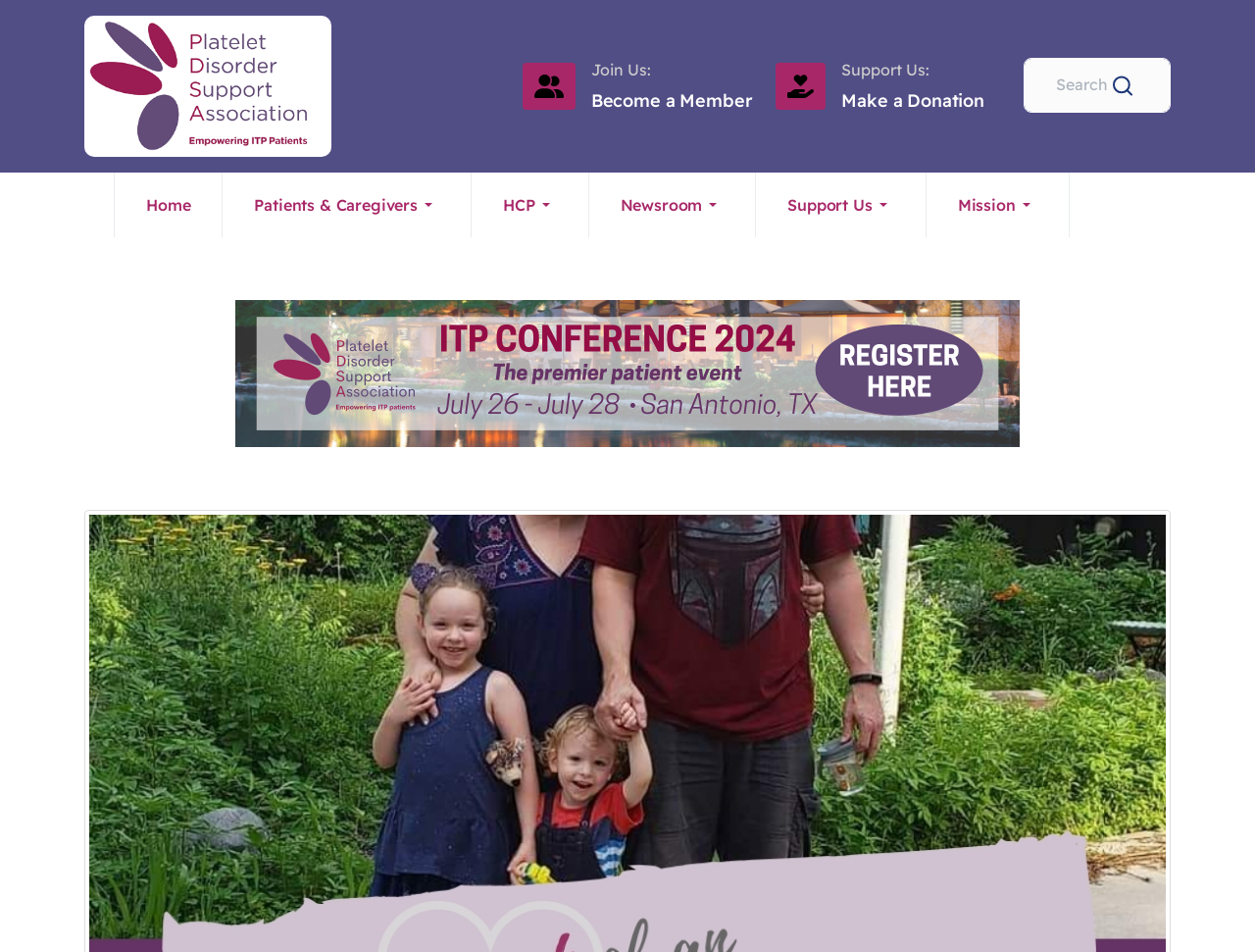Please respond to the question with a concise word or phrase:
How can one support the organization?

Make a Donation